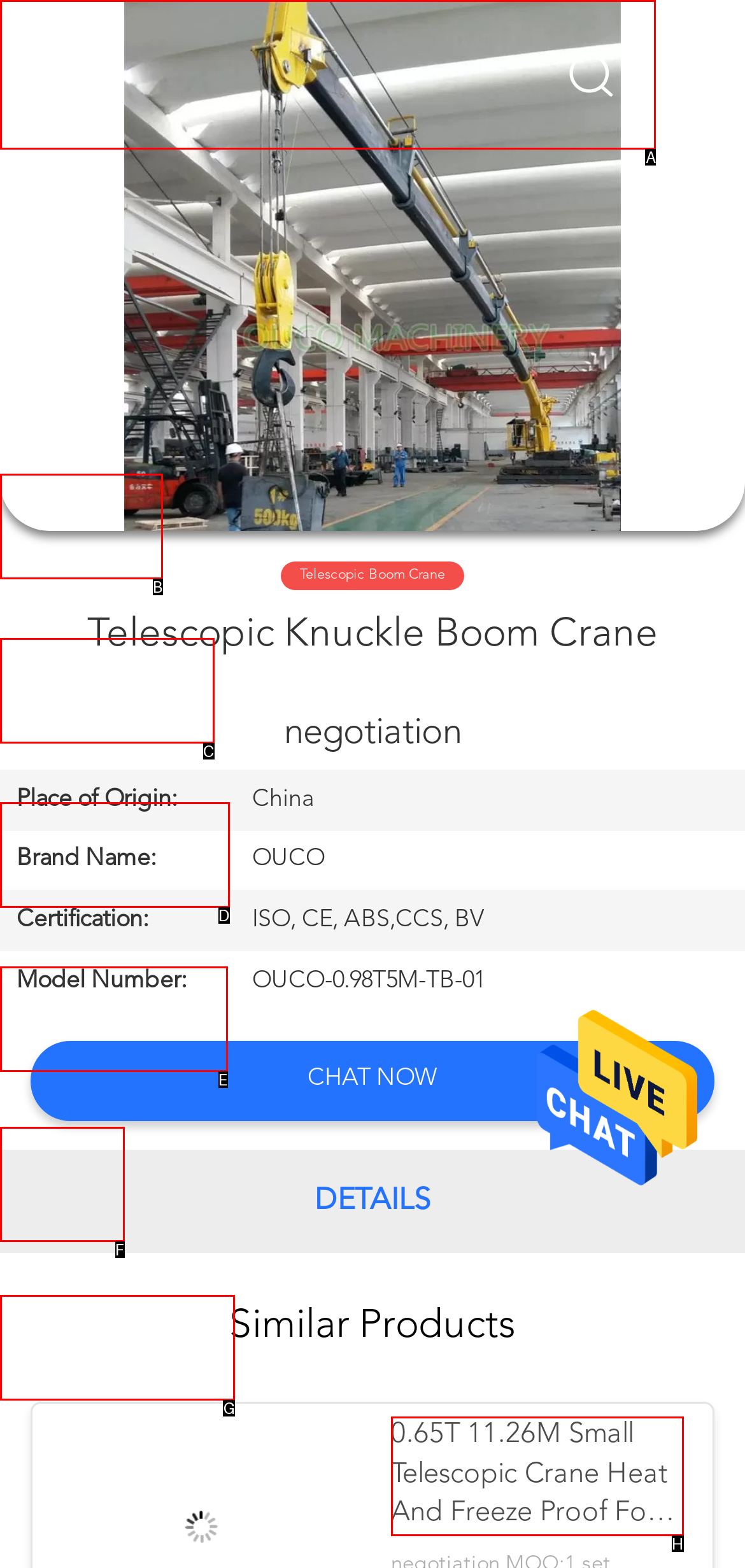Tell me which one HTML element I should click to complete the following task: View COMPANY NEWS Answer with the option's letter from the given choices directly.

G